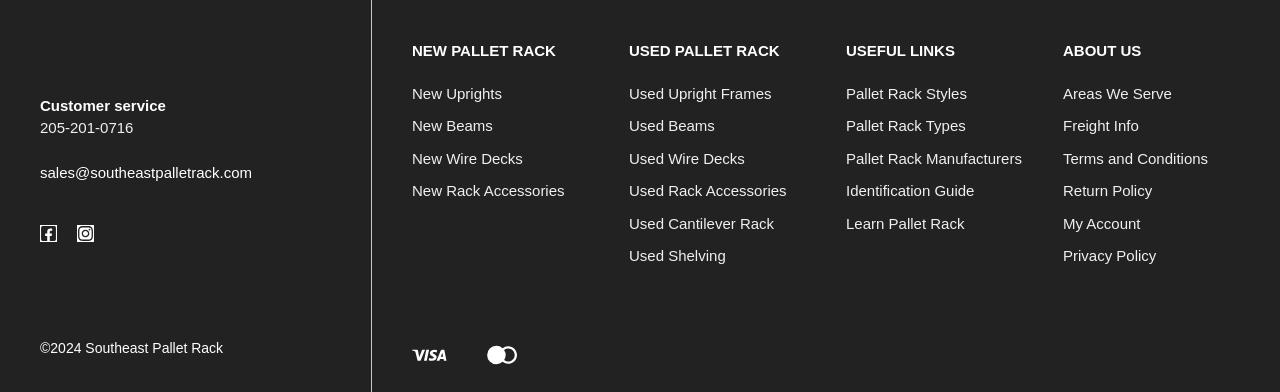Please predict the bounding box coordinates of the element's region where a click is necessary to complete the following instruction: "Visit Shuttle Themes". The coordinates should be represented by four float numbers between 0 and 1, i.e., [left, top, right, bottom].

None